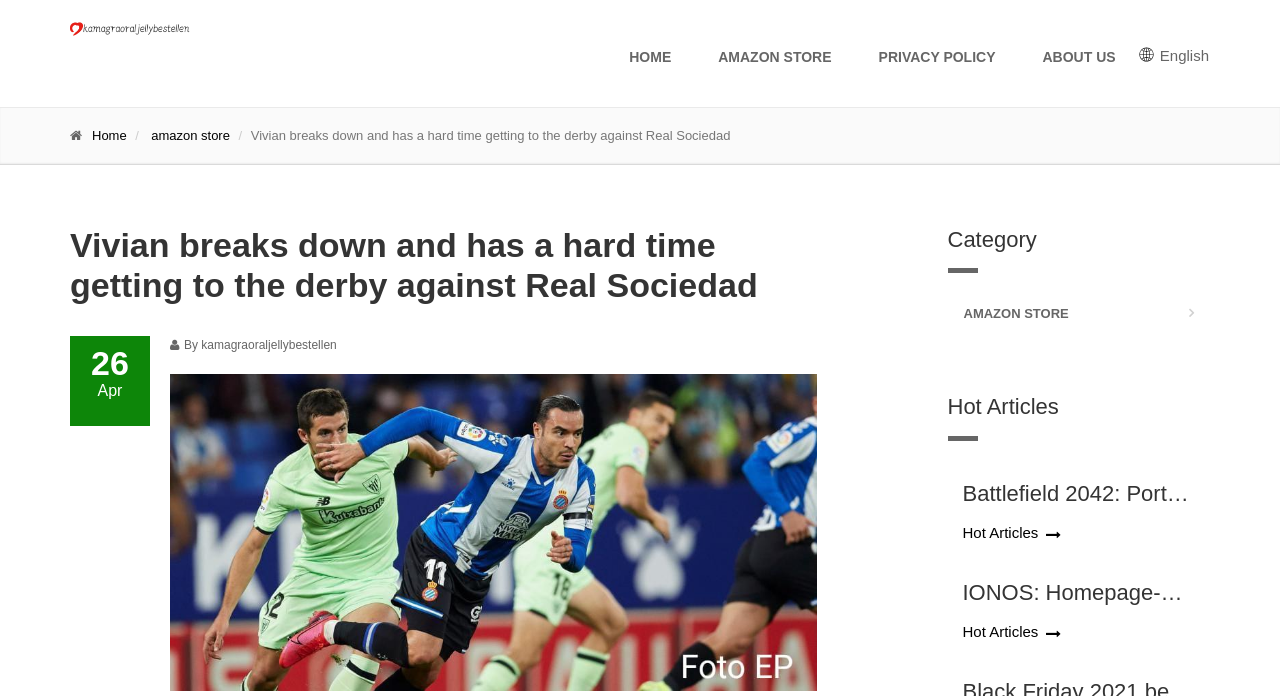What is the date of the article?
Please answer the question as detailed as possible based on the image.

The date of the article 'Vivian breaks down and has a hard time getting to the derby against Real Sociedad' is 26 Apr, which can be determined by the '26' and 'Apr' text elements located below the article title with bounding box coordinates of [0.071, 0.494, 0.101, 0.549] and [0.076, 0.549, 0.096, 0.573] respectively.